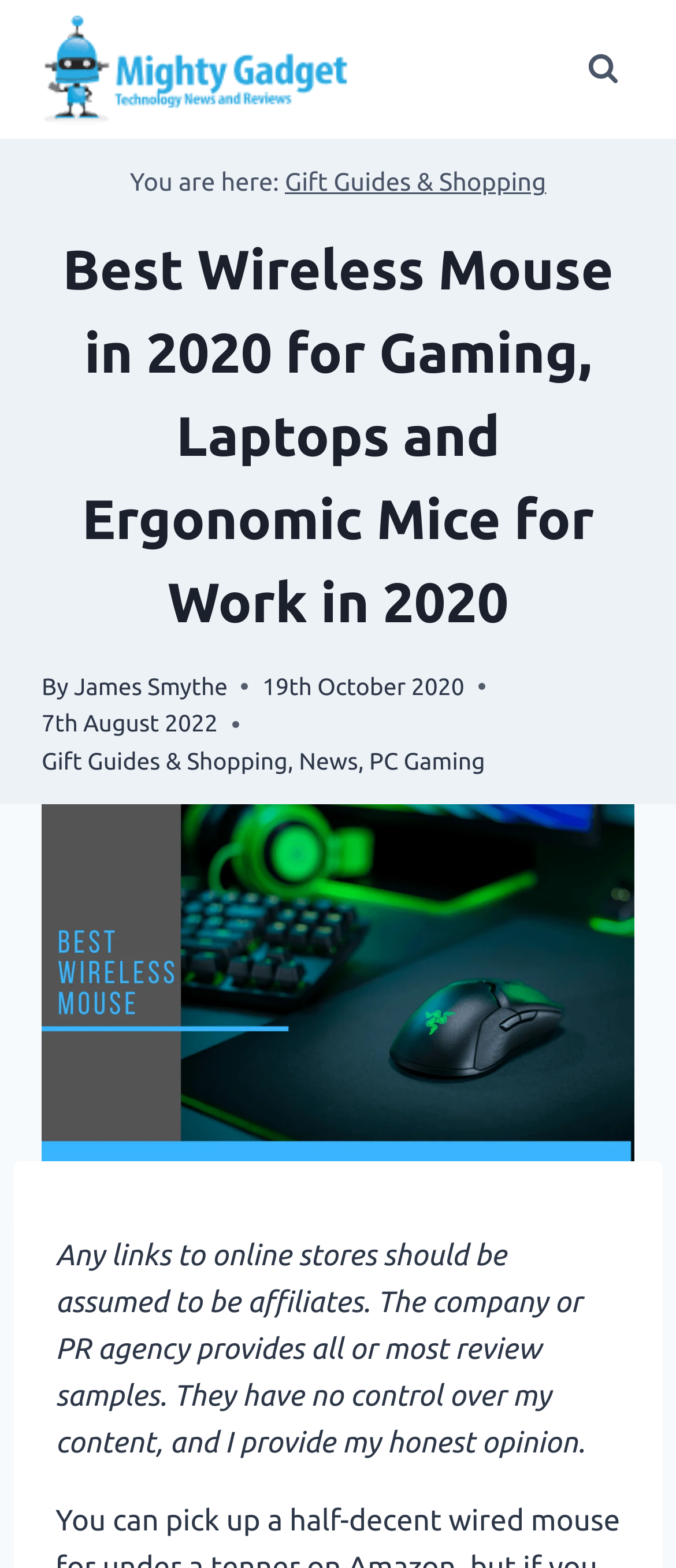Locate and generate the text content of the webpage's heading.

Best Wireless Mouse in 2020 for Gaming, Laptops and Ergonomic Mice for Work in 2020